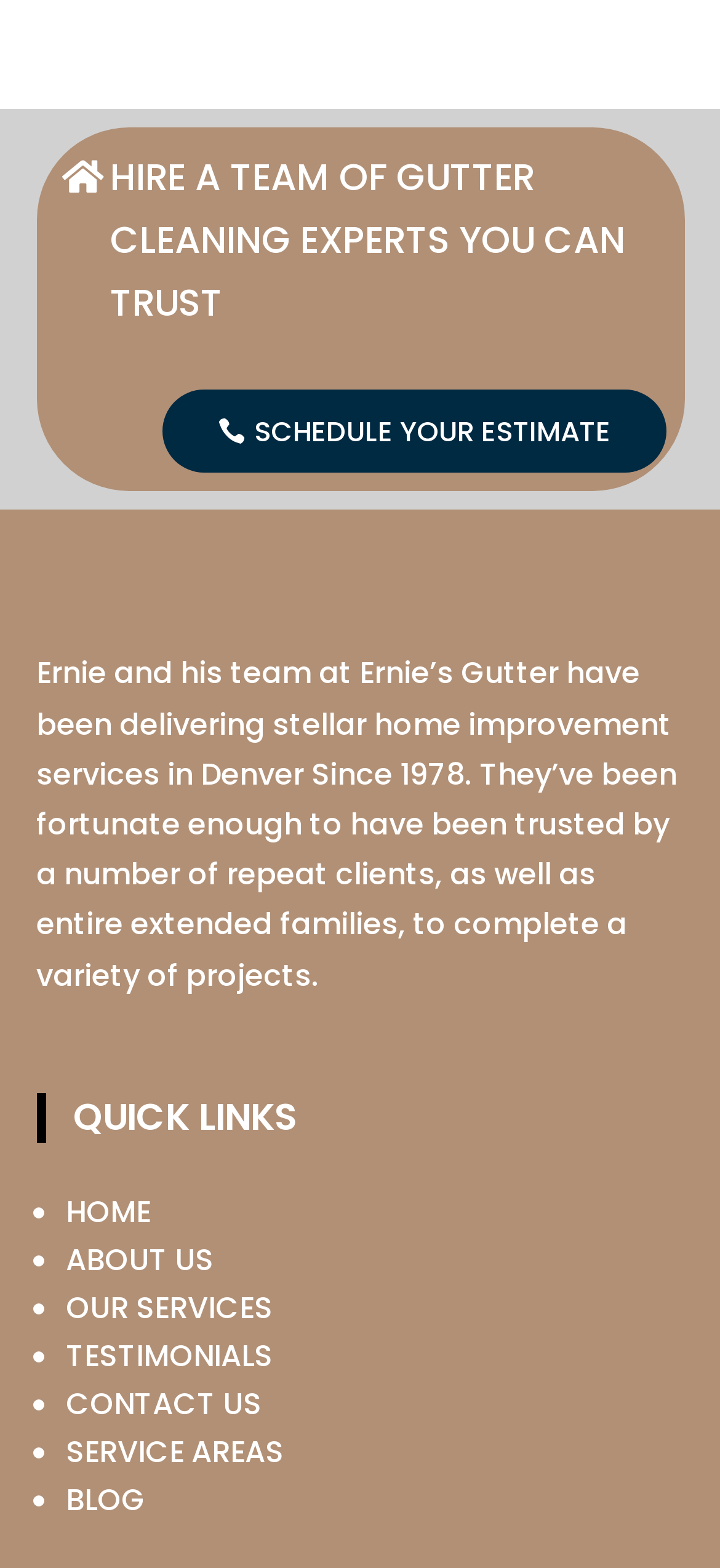Identify the bounding box coordinates of the specific part of the webpage to click to complete this instruction: "Contact us".

[0.091, 0.882, 0.363, 0.909]